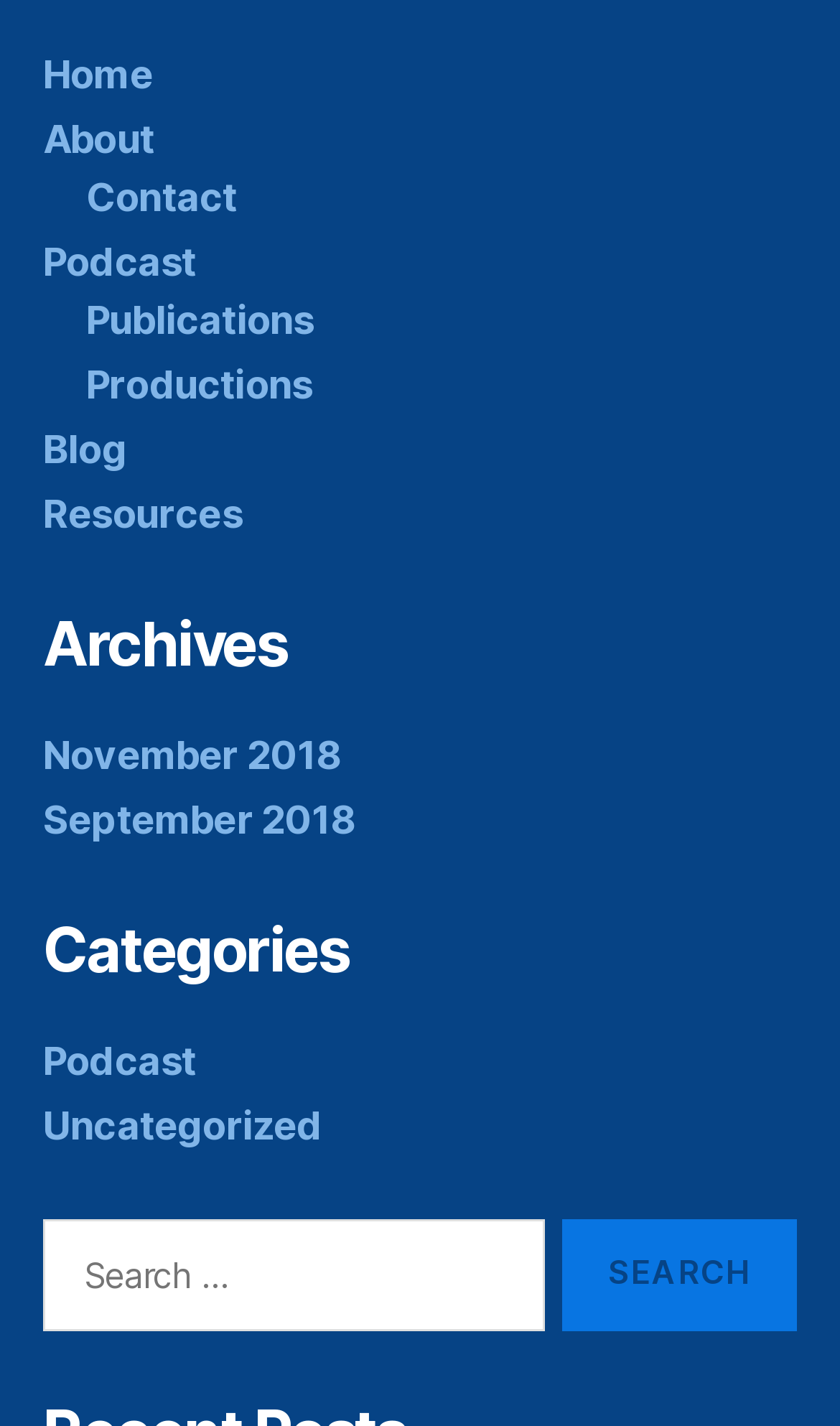Locate the bounding box coordinates of the element you need to click to accomplish the task described by this instruction: "click on 'improved air comfort'".

None